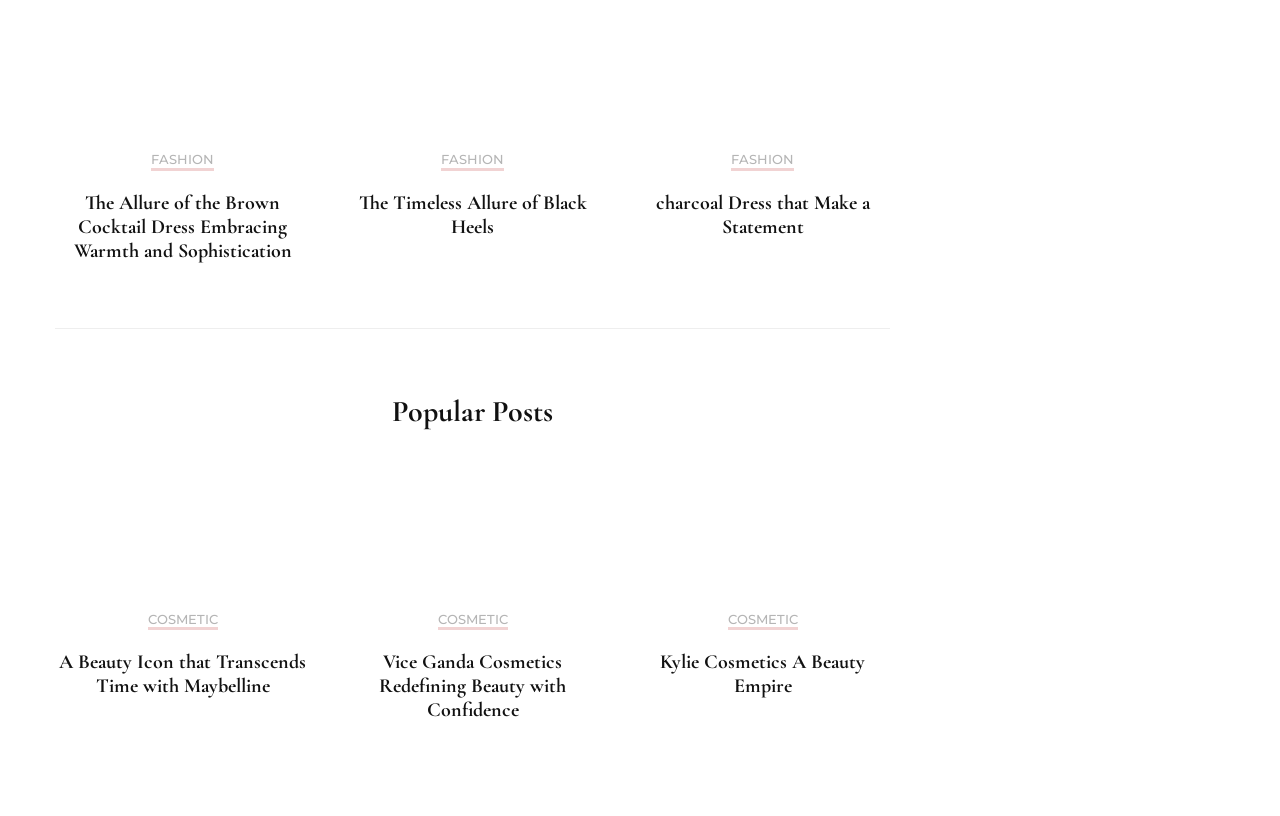Locate the bounding box coordinates of the element that needs to be clicked to carry out the instruction: "Explore A Beauty Icon that Transcends Time with Maybelline". The coordinates should be given as four float numbers ranging from 0 to 1, i.e., [left, top, right, bottom].

[0.046, 0.797, 0.239, 0.856]